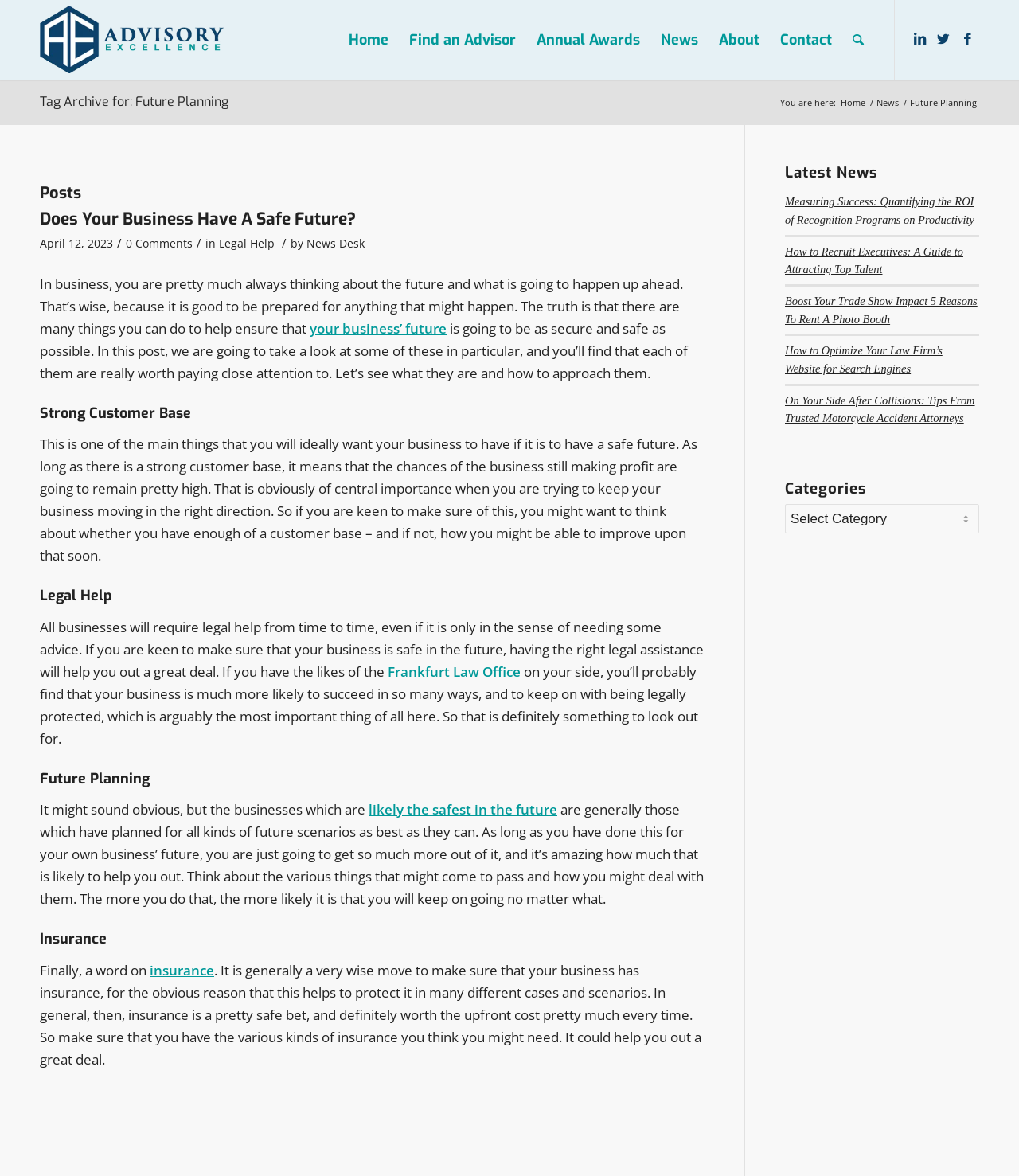Identify the coordinates of the bounding box for the element that must be clicked to accomplish the instruction: "Search for something".

[0.827, 0.0, 0.858, 0.068]